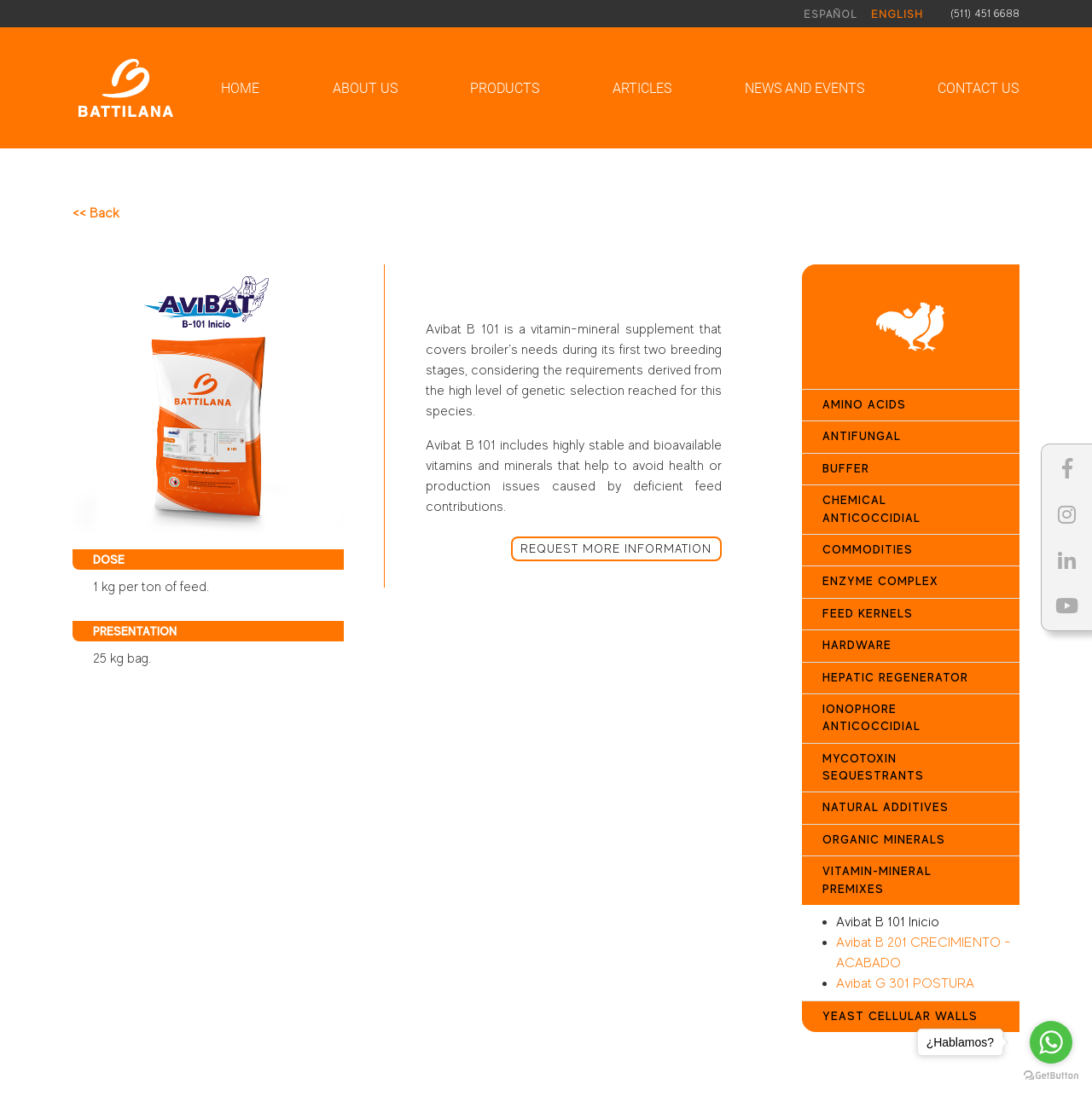What is Avibat B 101?
Based on the image, answer the question with as much detail as possible.

Based on the webpage content, Avibat B 101 is a vitamin-mineral supplement that covers broiler’s needs during its first two breeding stages, considering the requirements derived from the high level of genetic selection reached for this species.